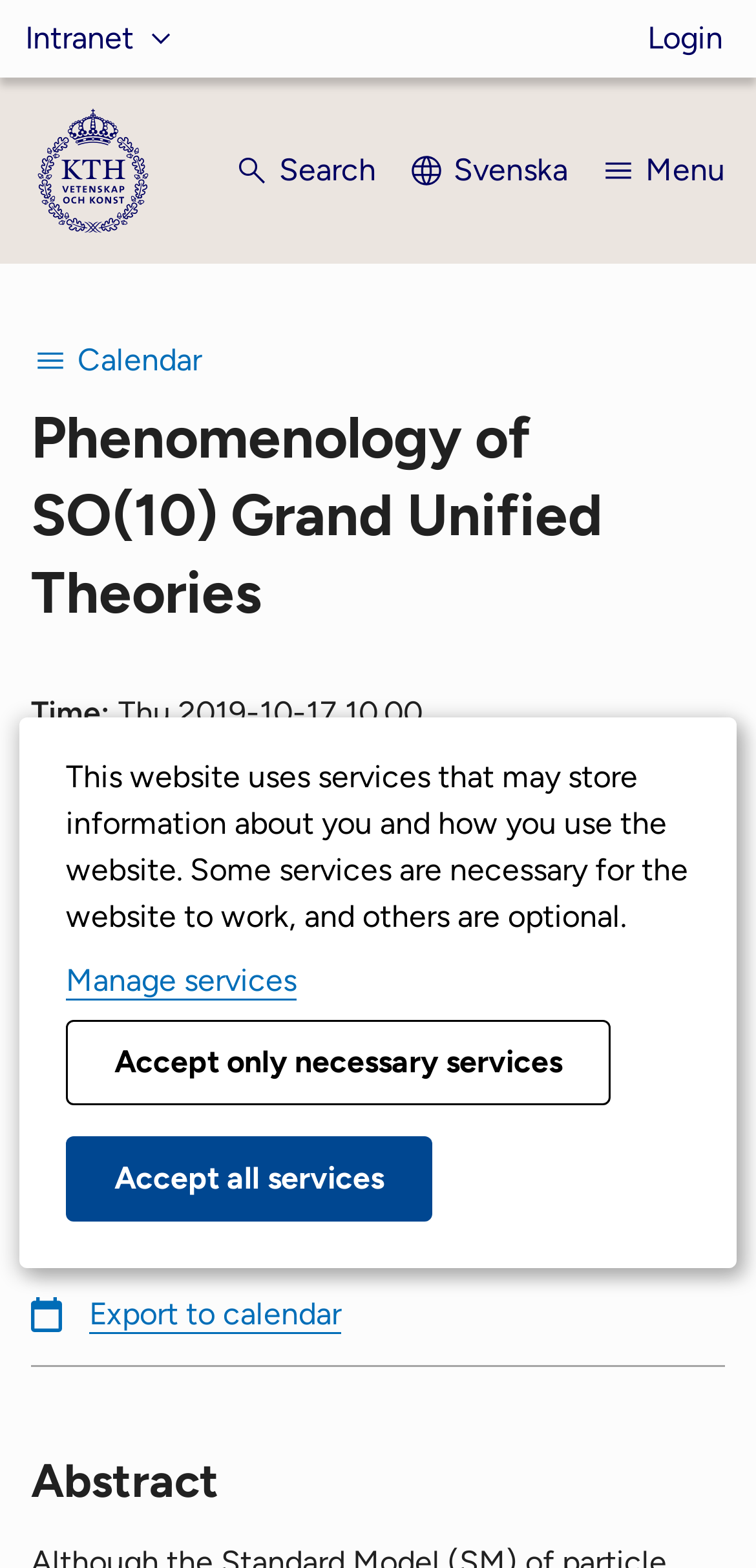Who is the opponent?
Answer with a single word or short phrase according to what you see in the image.

Dr Werner Rodejohann